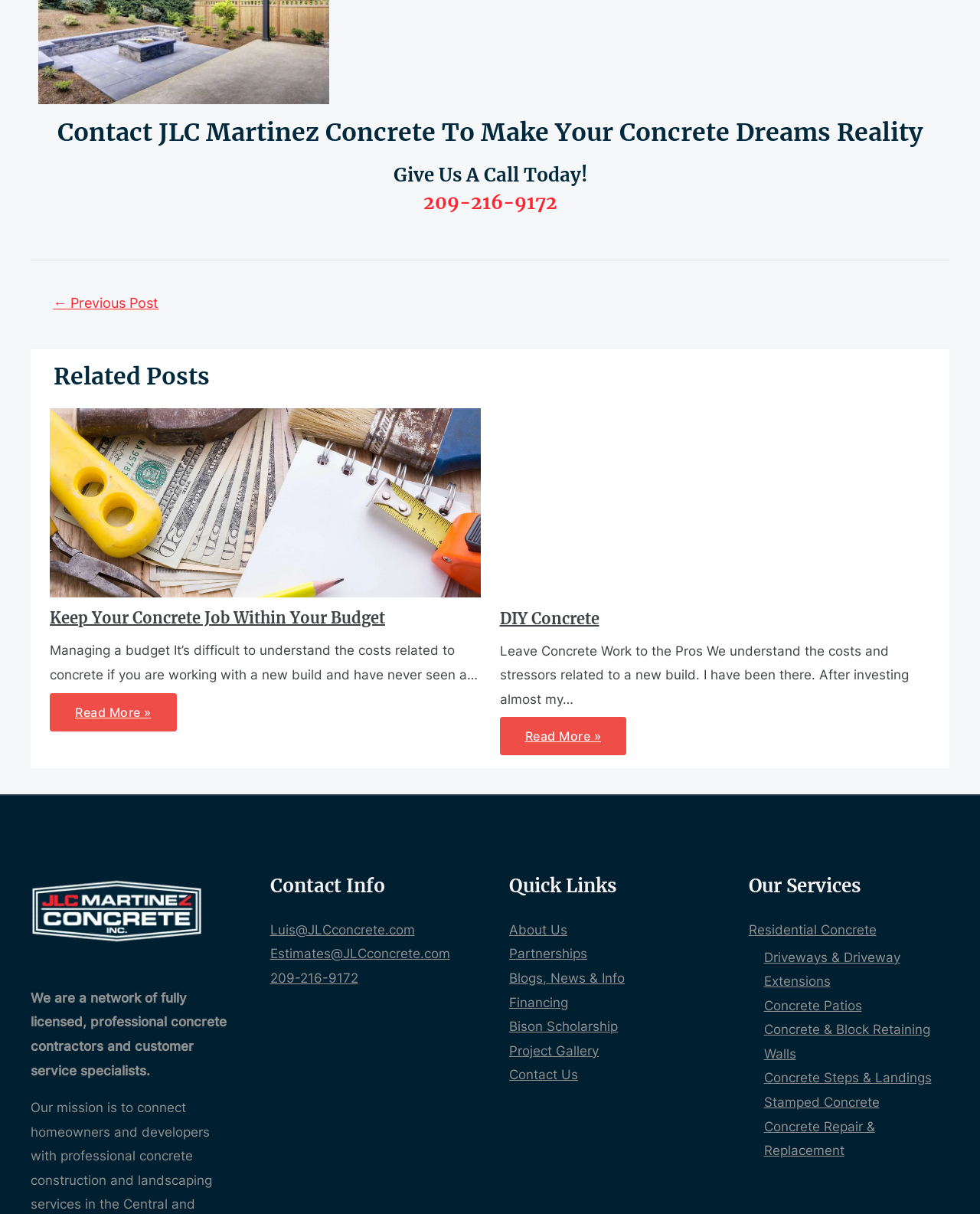Identify the bounding box coordinates of the clickable region to carry out the given instruction: "Send an email to Luis@JLCconcrete.com".

[0.275, 0.76, 0.423, 0.772]